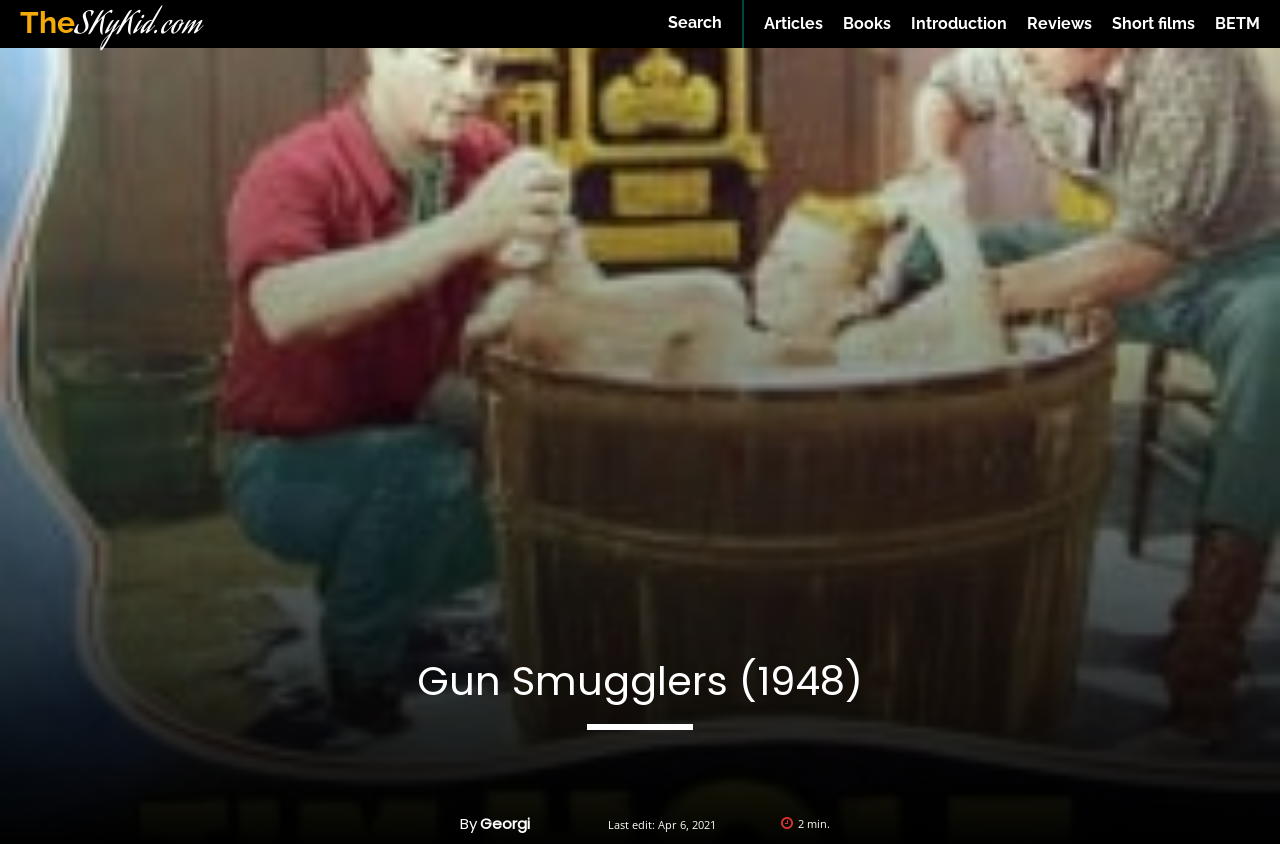Extract the text of the main heading from the webpage.

Gun Smugglers (1948)